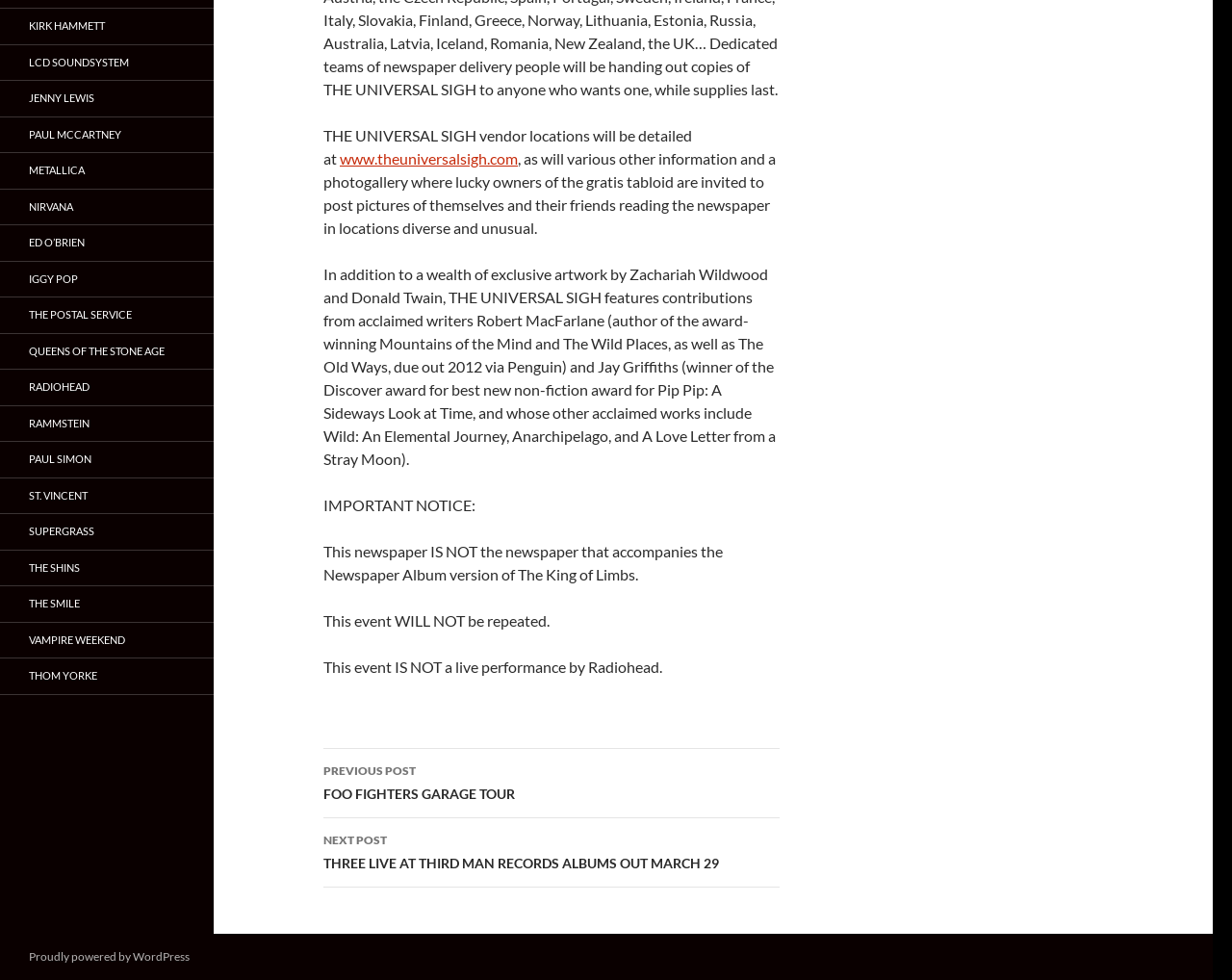Identify the bounding box of the UI element that matches this description: "THE POSTAL SERVICE".

[0.0, 0.304, 0.173, 0.339]